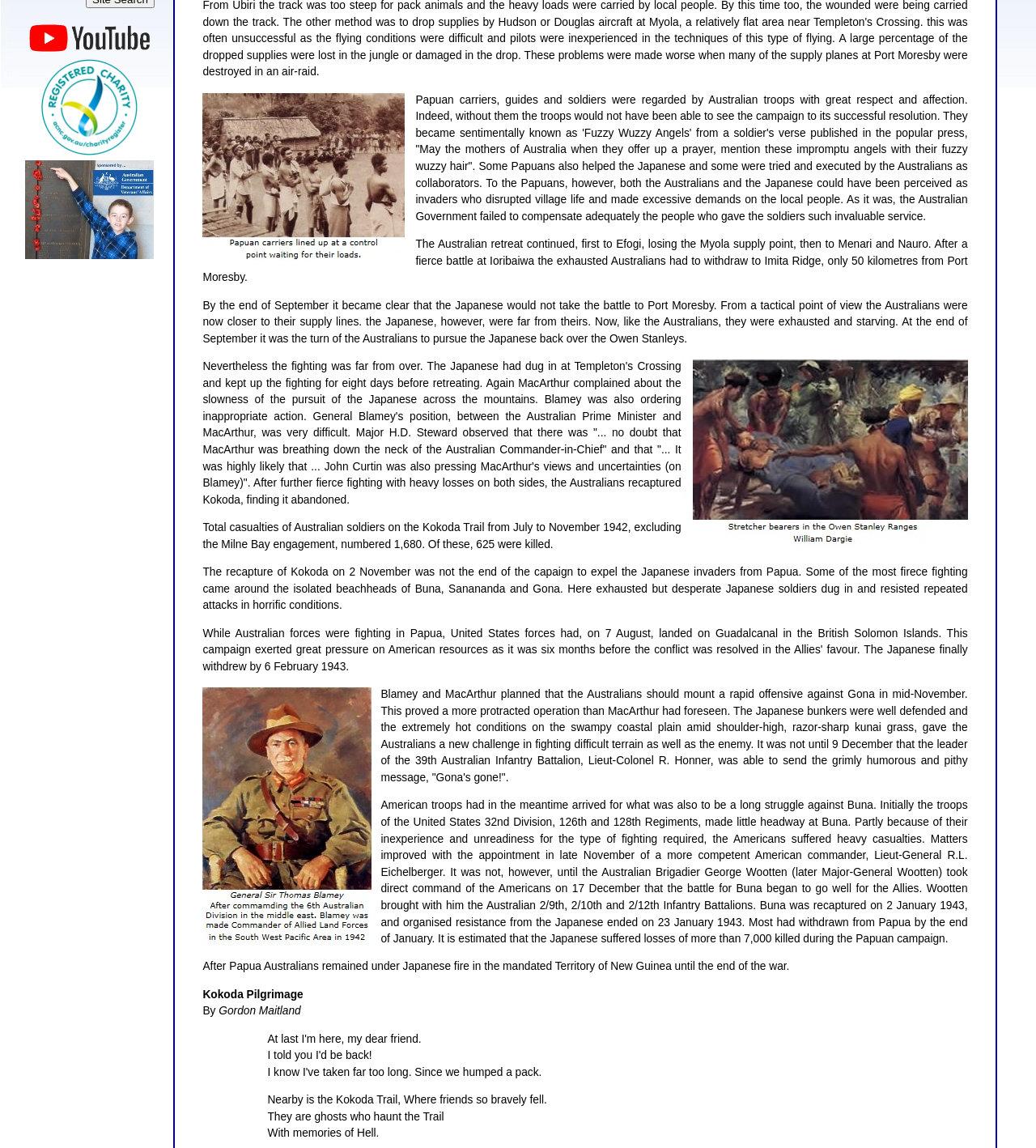Provide the bounding box coordinates for the specified HTML element described in this description: "More testimonials". The coordinates should be four float numbers ranging from 0 to 1, in the format [left, top, right, bottom].

None